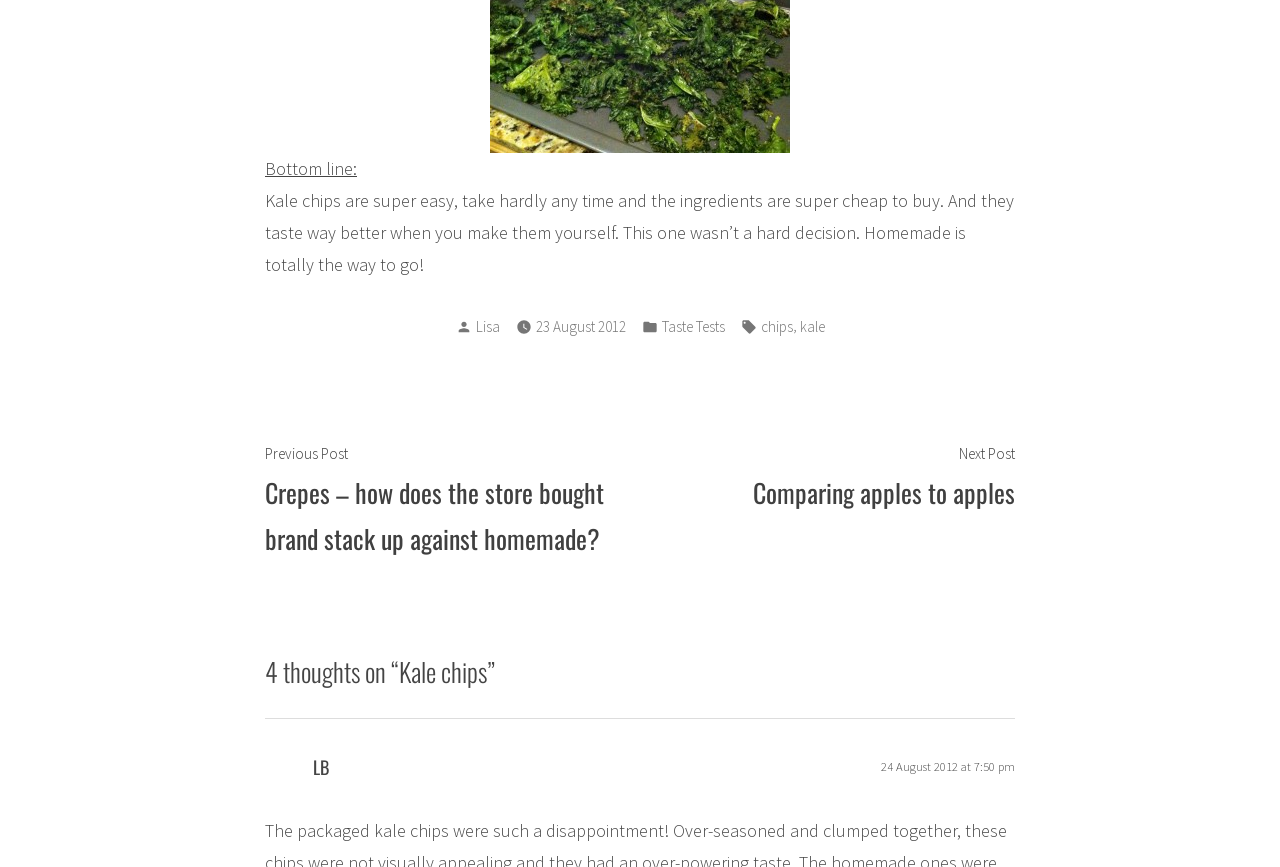Kindly determine the bounding box coordinates of the area that needs to be clicked to fulfill this instruction: "Click on the link to view the next post".

[0.588, 0.508, 0.793, 0.587]